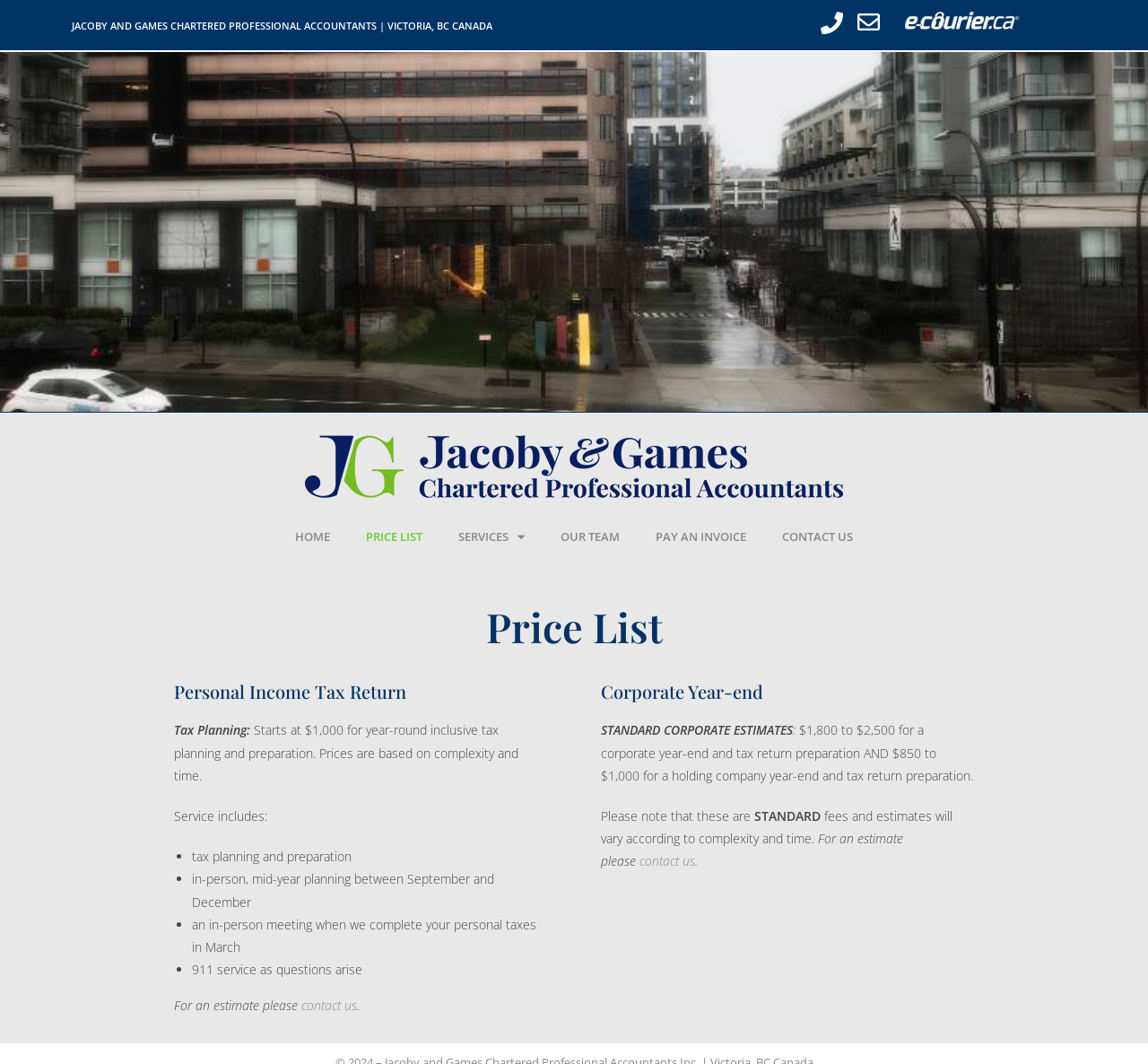What is the estimated price range for a corporate year-end and tax return preparation?
From the image, respond using a single word or phrase.

$1,800 to $2,500